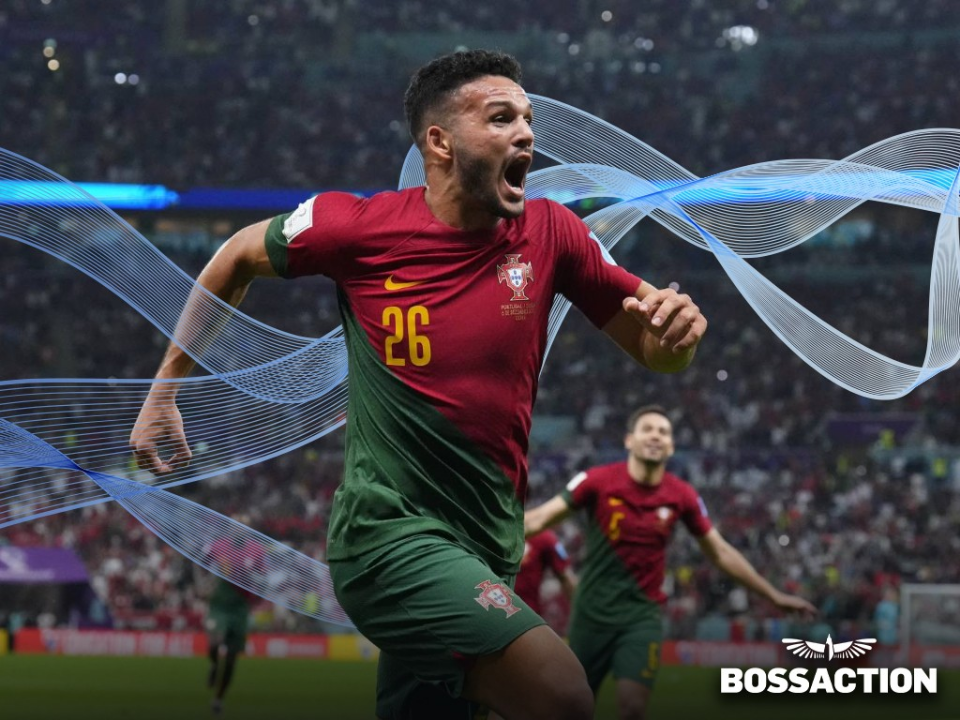What is the atmosphere in the stadium?
Answer the question with a detailed and thorough explanation.

The caption describes the stadium atmosphere as 'dynamic', suggesting a lively and energetic environment, which is further emphasized by the 'vibrant colors' and 'cheering fans' mentioned in the caption.